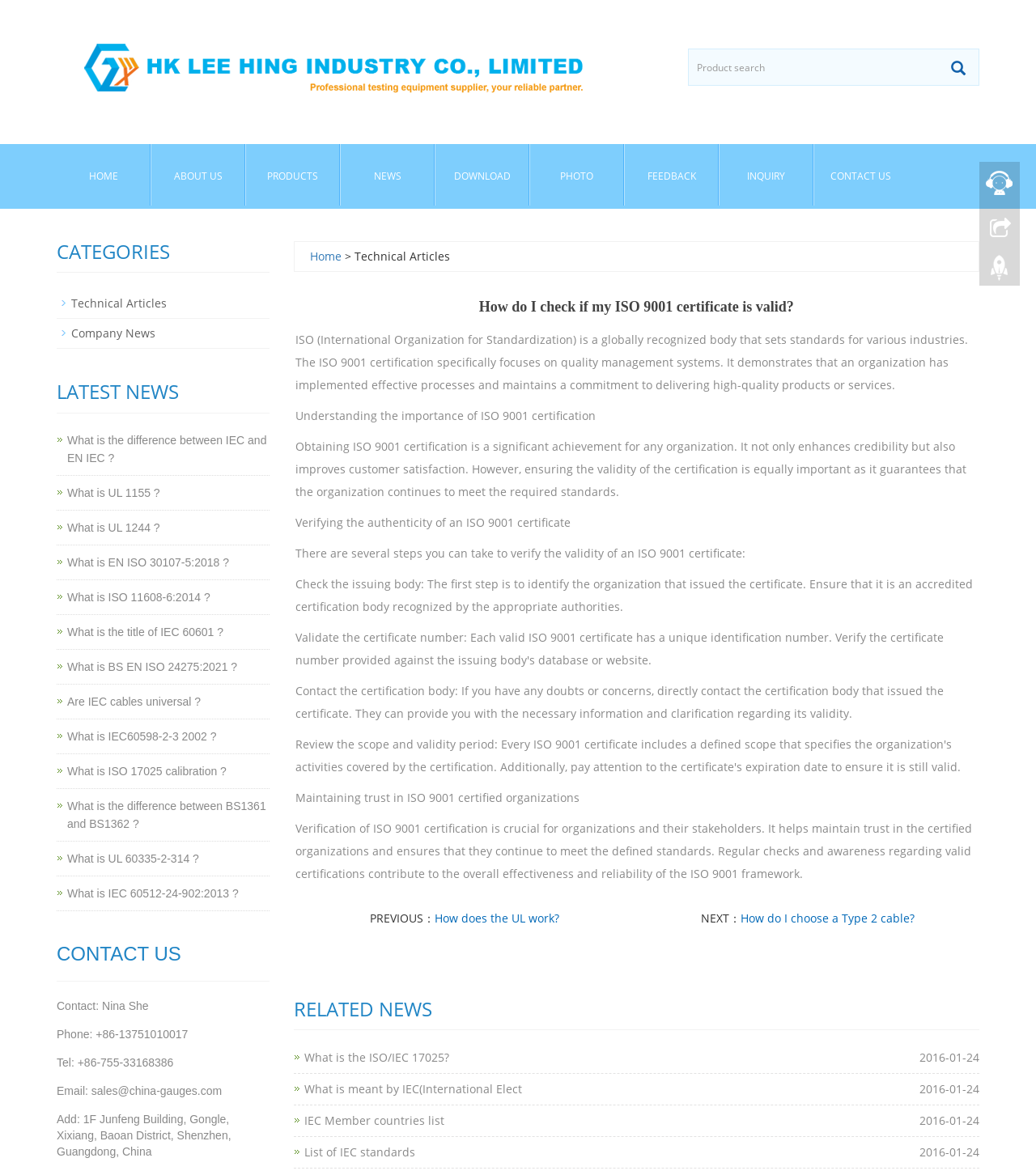Give a one-word or one-phrase response to the question: 
What is the title of the previous article?

How does the UL work?